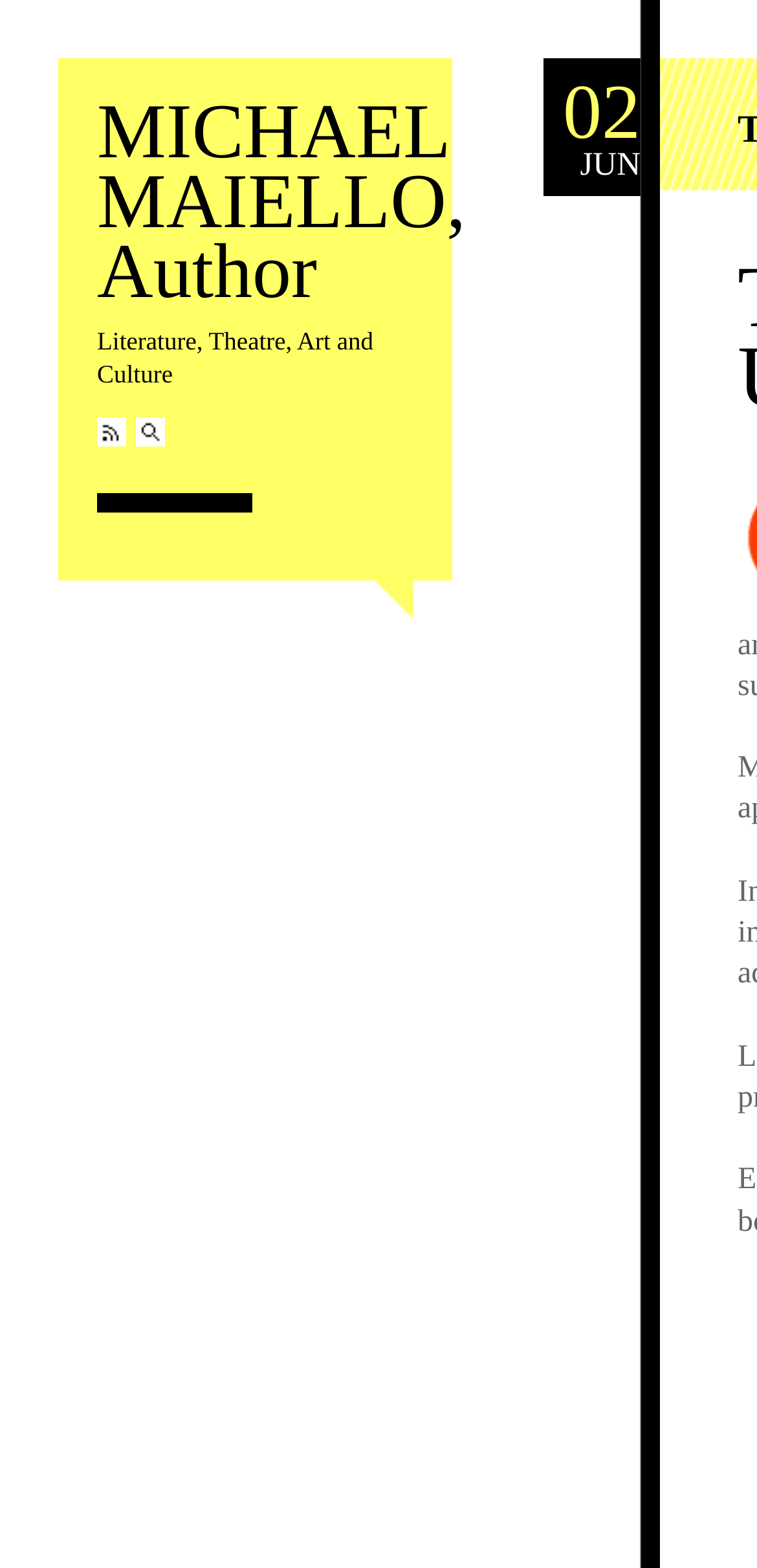Answer the question in a single word or phrase:
What is the date mentioned on the webpage?

02 JUN